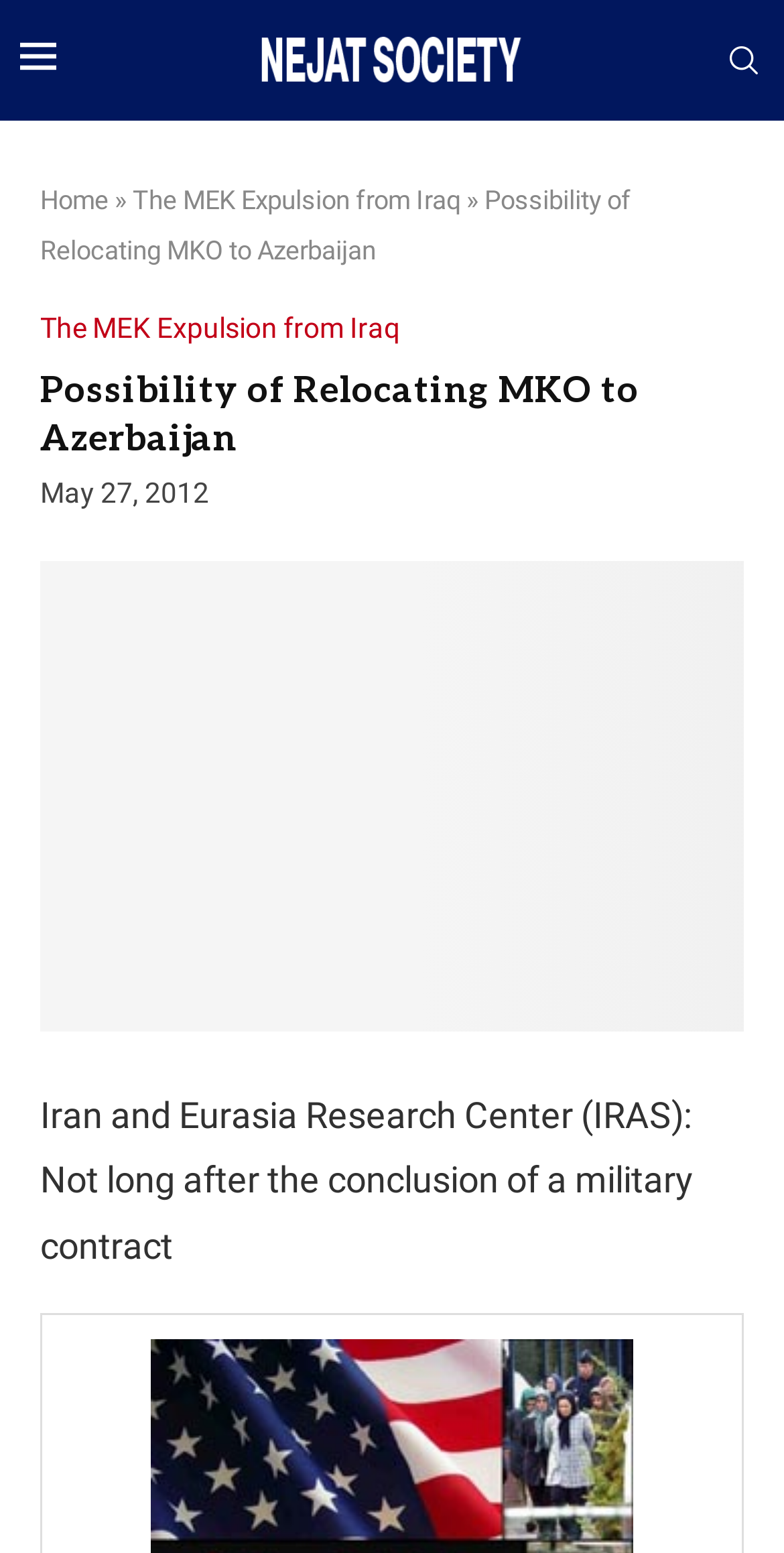Provide the bounding box coordinates of the HTML element this sentence describes: "The MEK Expulsion from Iraq". The bounding box coordinates consist of four float numbers between 0 and 1, i.e., [left, top, right, bottom].

[0.051, 0.201, 0.51, 0.223]